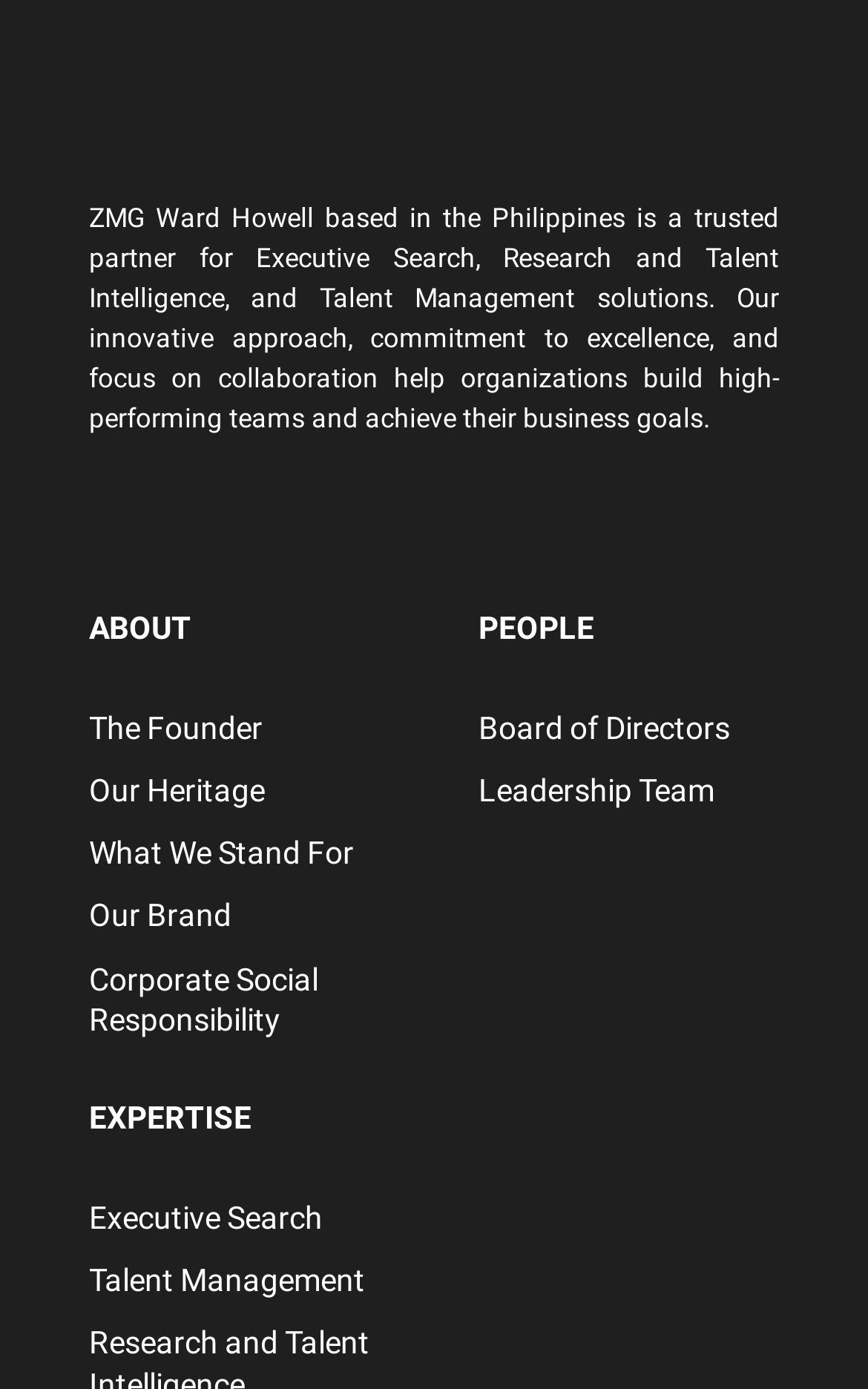Please identify the bounding box coordinates of the element on the webpage that should be clicked to follow this instruction: "learn about the founder". The bounding box coordinates should be given as four float numbers between 0 and 1, formatted as [left, top, right, bottom].

[0.103, 0.501, 0.5, 0.547]